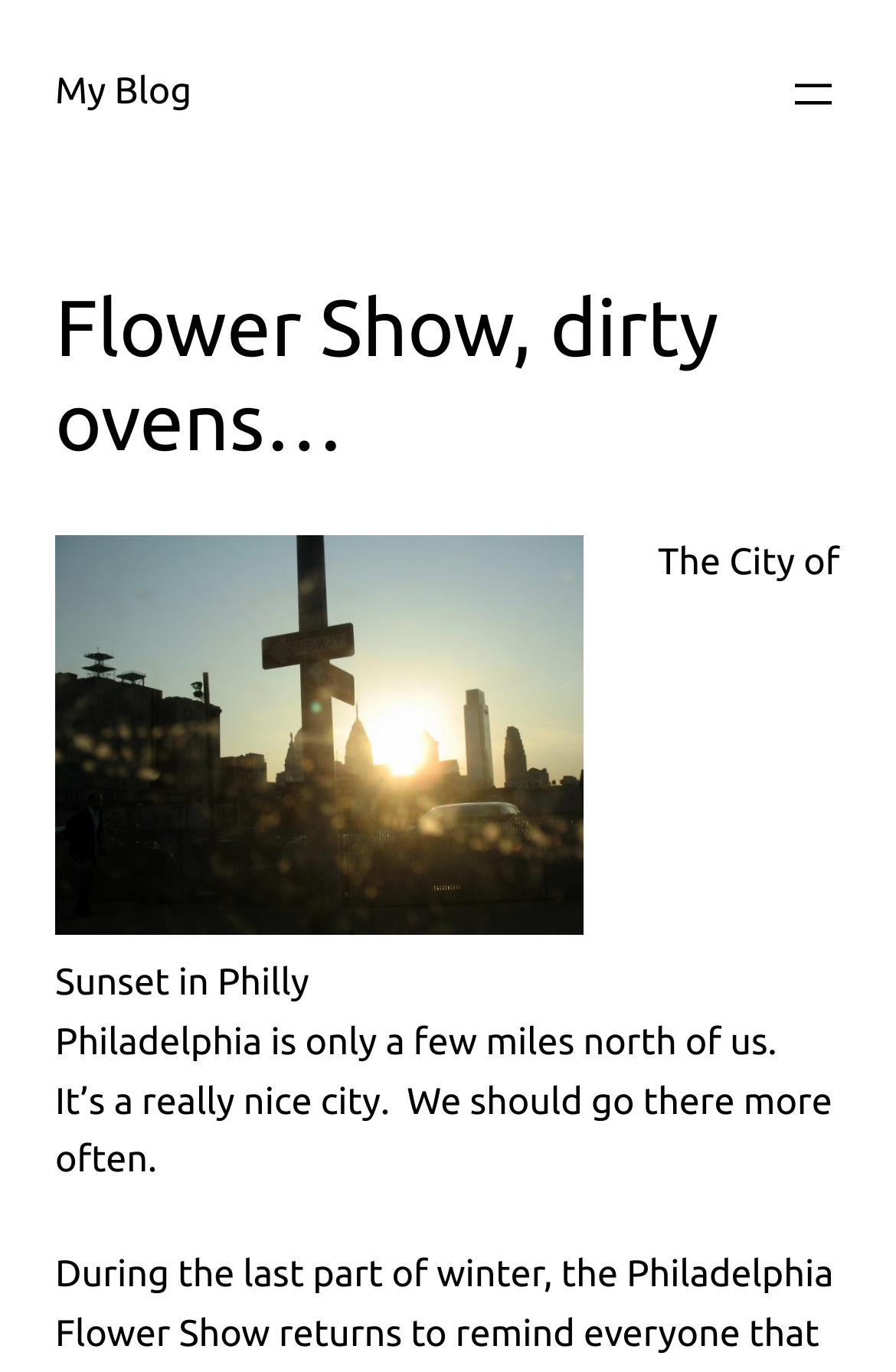Is there a figure on the webpage?
Give a detailed explanation using the information visible in the image.

The answer can be found by looking at the figure element which contains an image and a figcaption, indicating that there is a figure on the webpage.